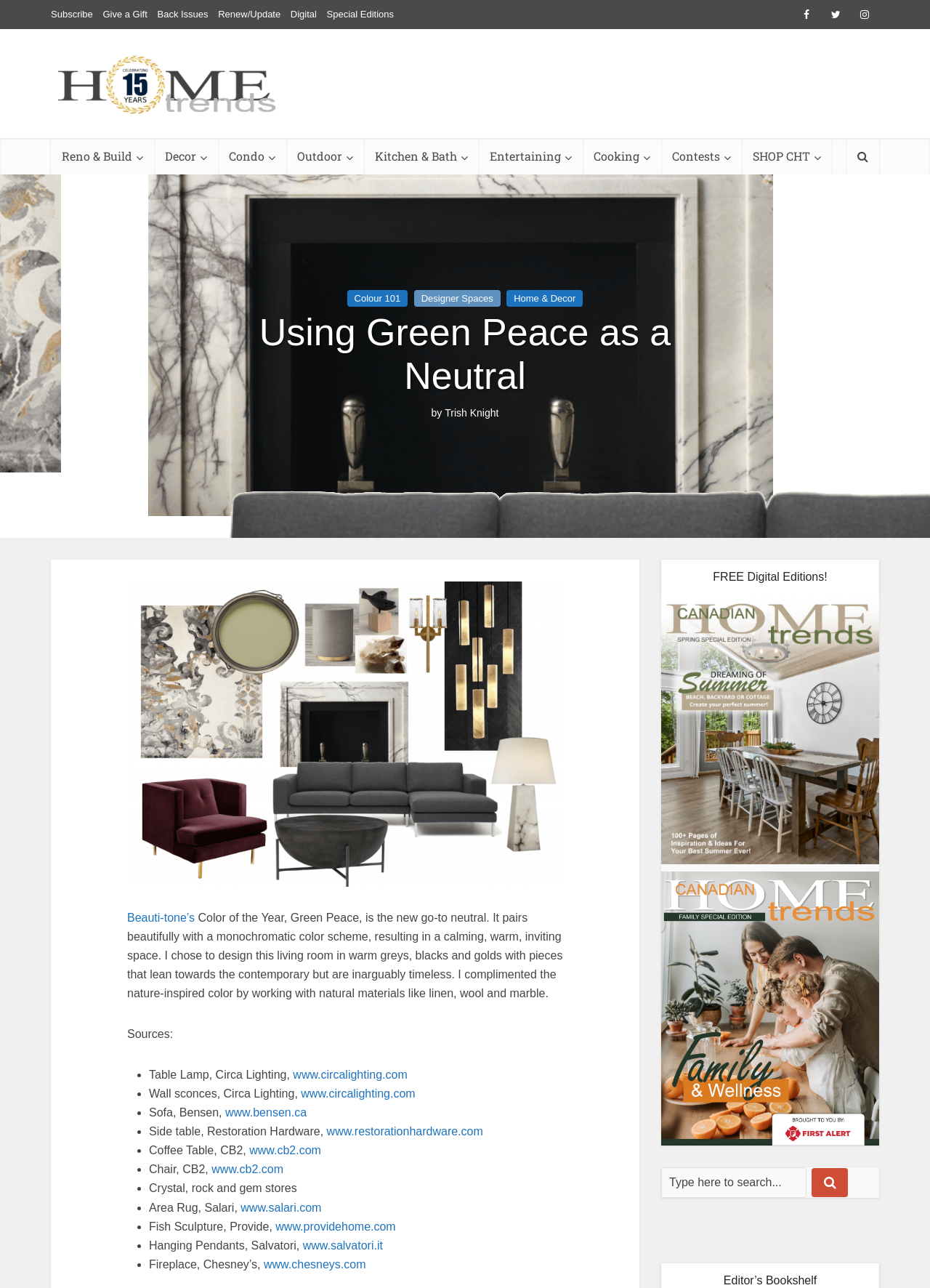Locate the bounding box coordinates of the clickable part needed for the task: "Read the article by Trish Knight".

[0.478, 0.315, 0.536, 0.326]